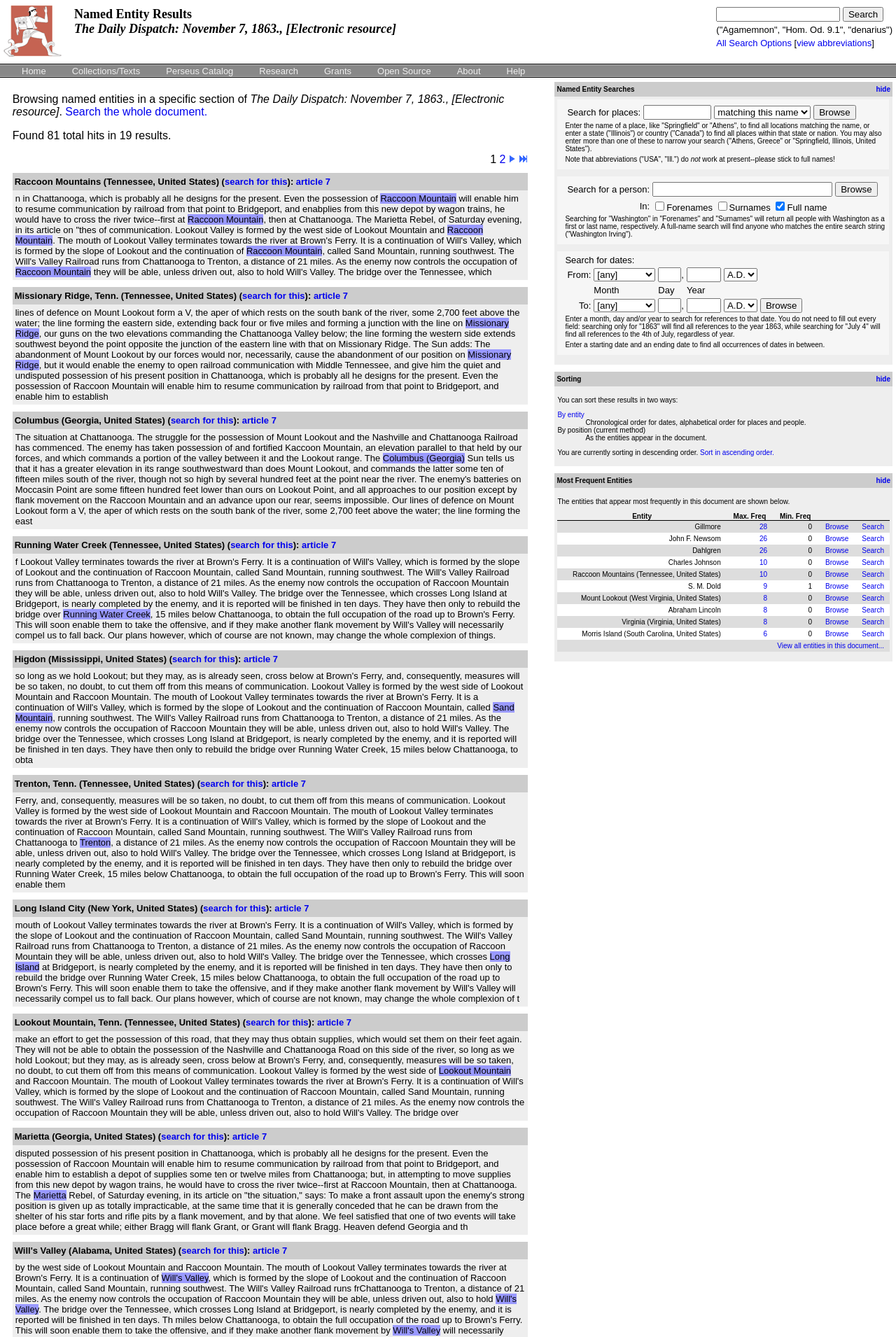Using the information in the image, give a comprehensive answer to the question: 
Can abbreviations be used in place searches?

According to the webpage, abbreviations do not work at present, and users are advised to stick to full names when searching for places.